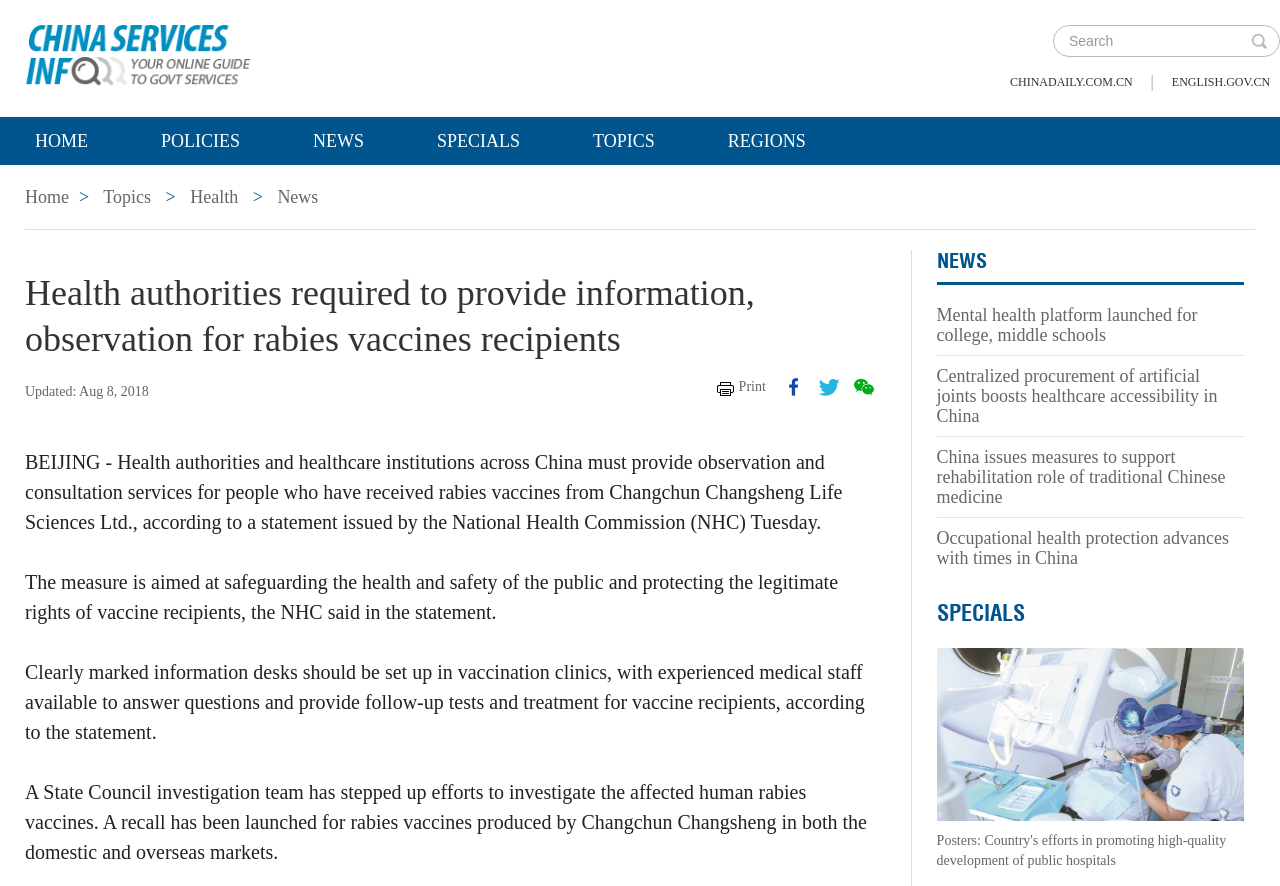Please determine the bounding box coordinates for the UI element described here. Use the format (top-left x, top-left y, bottom-right x, bottom-right y) with values bounded between 0 and 1: name="keywords" placeholder="Search"

[0.823, 0.029, 0.98, 0.063]